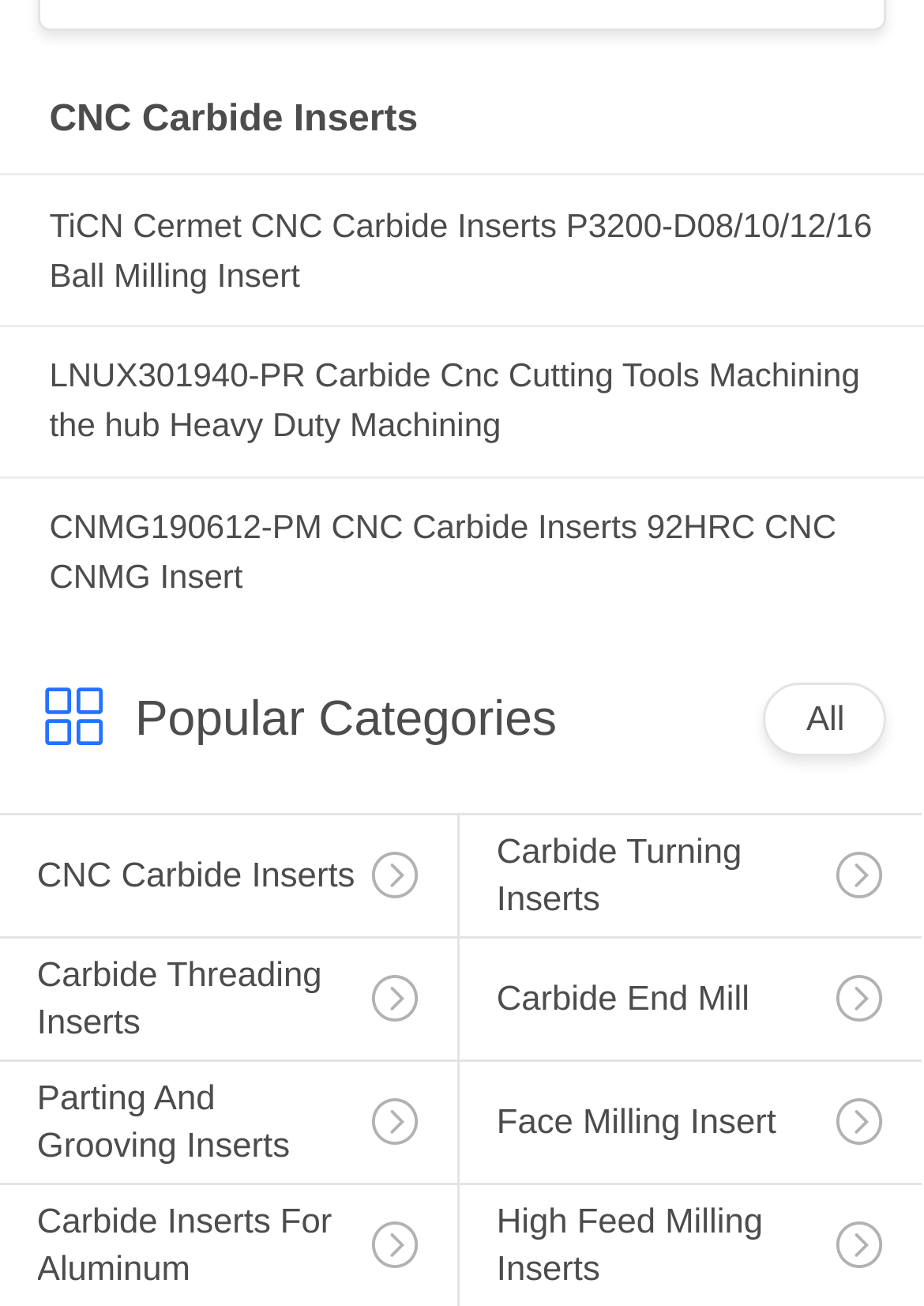Determine the bounding box coordinates of the clickable region to carry out the instruction: "View TiCN Cermet CNC Carbide Inserts P3200-D08/10/12/16 Ball Milling Insert".

[0.053, 0.154, 0.947, 0.23]